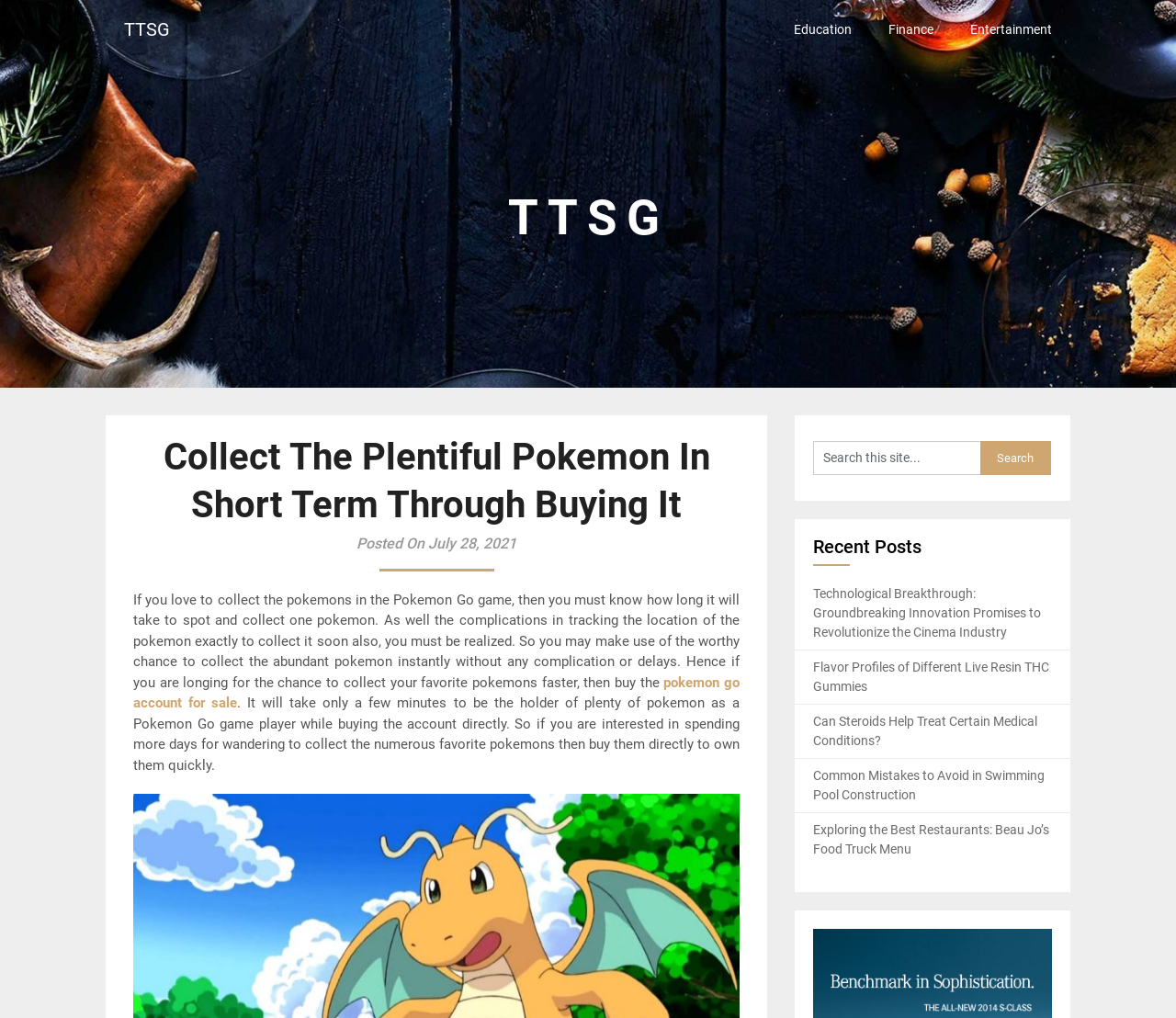Give a short answer to this question using one word or a phrase:
What is the category of the article 'Technological Breakthrough: Groundbreaking Innovation Promises to Revolutionize the Cinema Industry'?

Entertainment